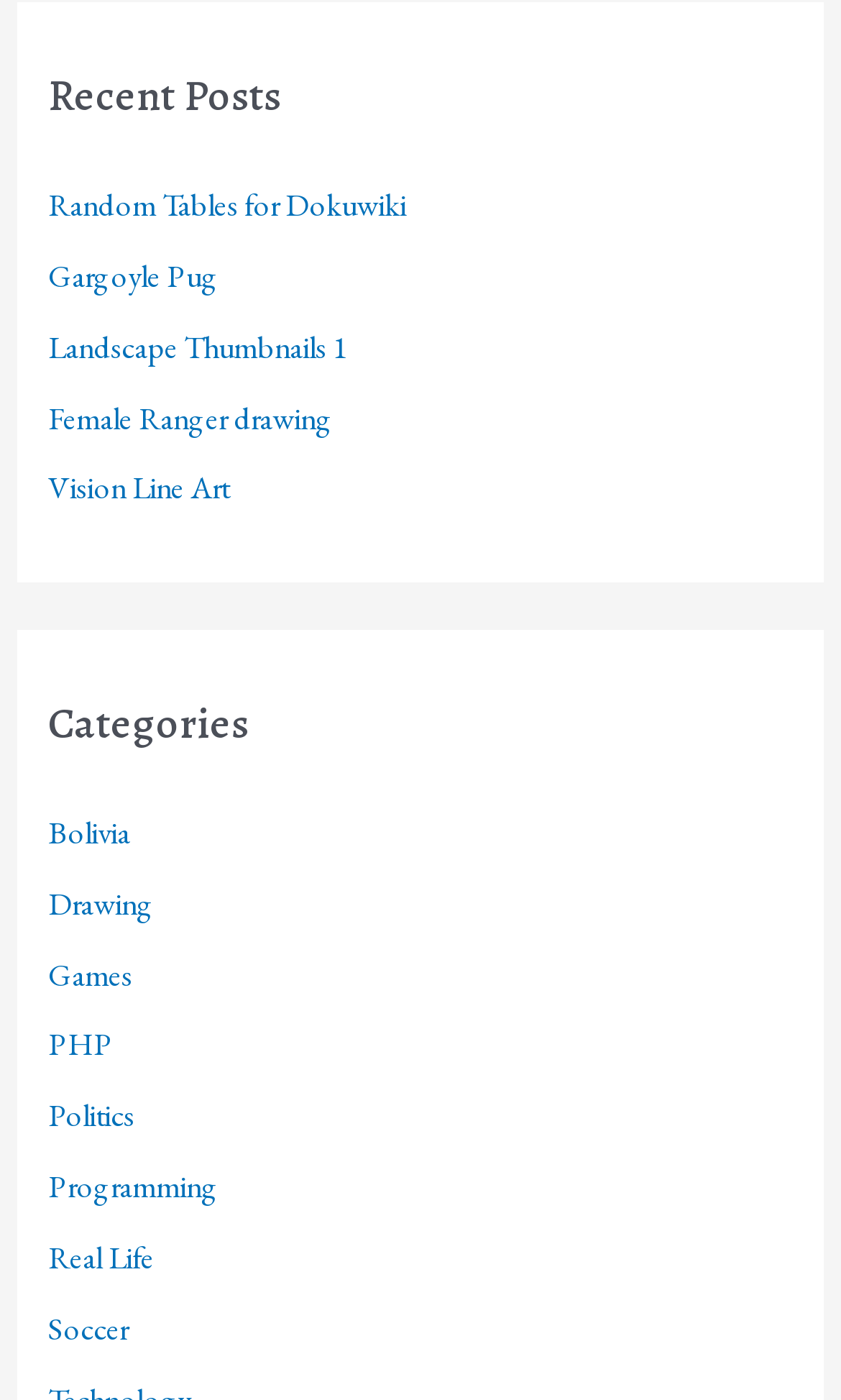What is the last recent post listed?
Ensure your answer is thorough and detailed.

I looked at the links under the 'Recent Posts' heading and found that the last link is 'Vision Line Art'.